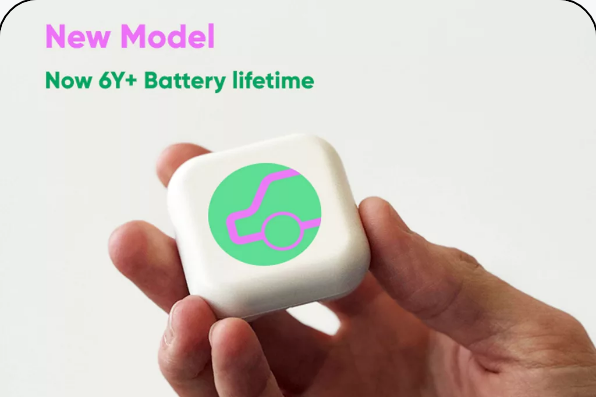Describe every detail you can see in the image.

The image showcases the latest model of a device, prominently featuring a sleek, square design held in a person's hand. The device sports a vibrant graphic depicting a car icon in a circular shape, colored in teal with pink accents. Above the device, bold text reads "New Model" in a playful pink font, while the phrase "Now 6Y+ Battery lifetime" is displayed in a contrasting green, emphasizing the long-lasting battery feature. This image conveys innovation and efficiency, likely aimed at tech-savvy consumers seeking advanced solutions.